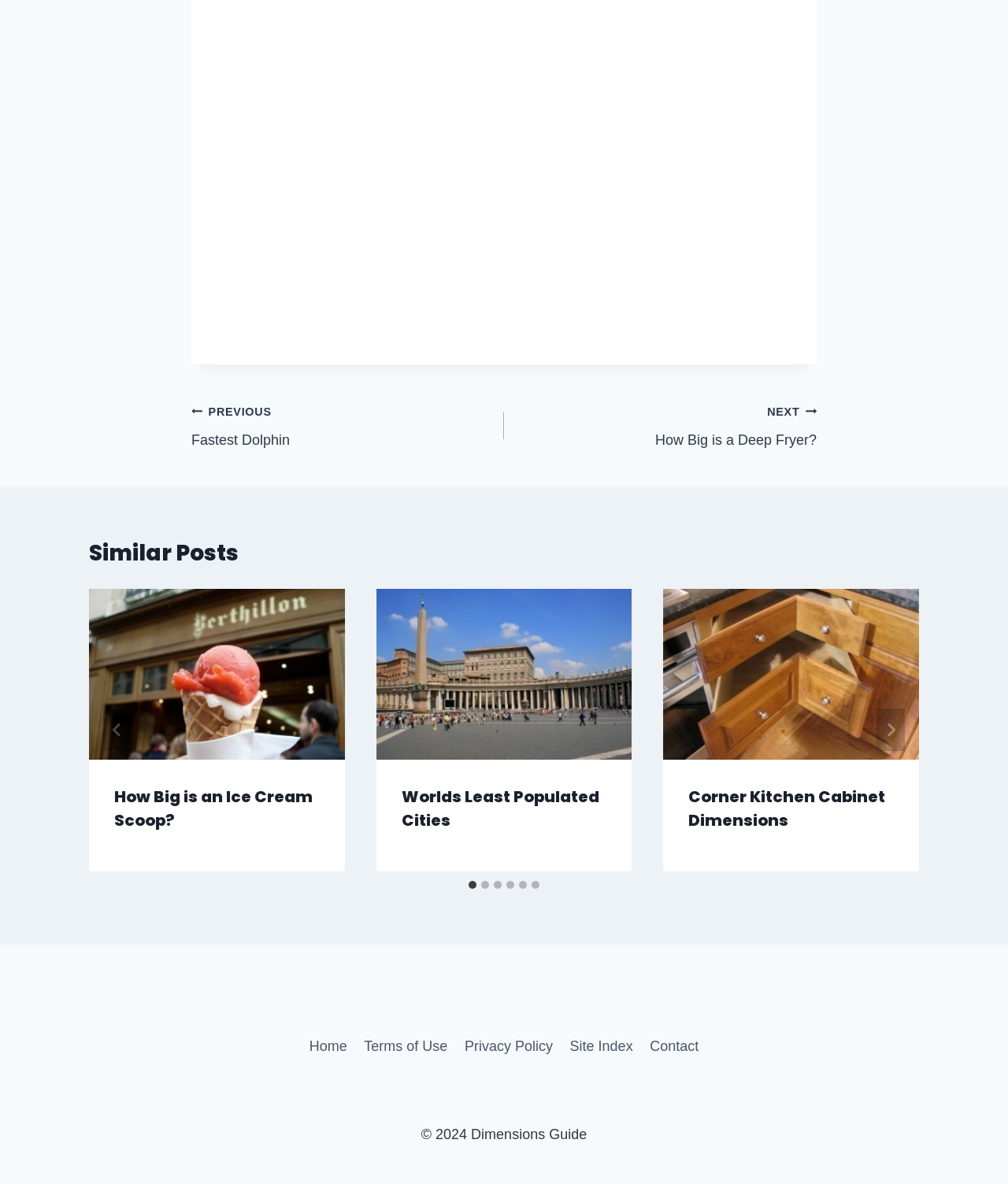Please specify the bounding box coordinates of the clickable section necessary to execute the following command: "Click on the 'NEXT How Big is a Deep Fryer?' link".

[0.5, 0.338, 0.81, 0.382]